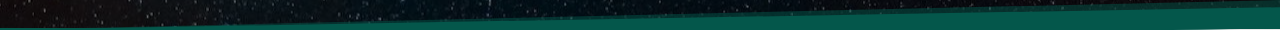Using the information in the image, give a detailed answer to the following question: What is the dominant color of the background?

The caption describes the background as 'dark' which gradually transitions to a deep teal hue, indicating that the dominant color of the background is dark.